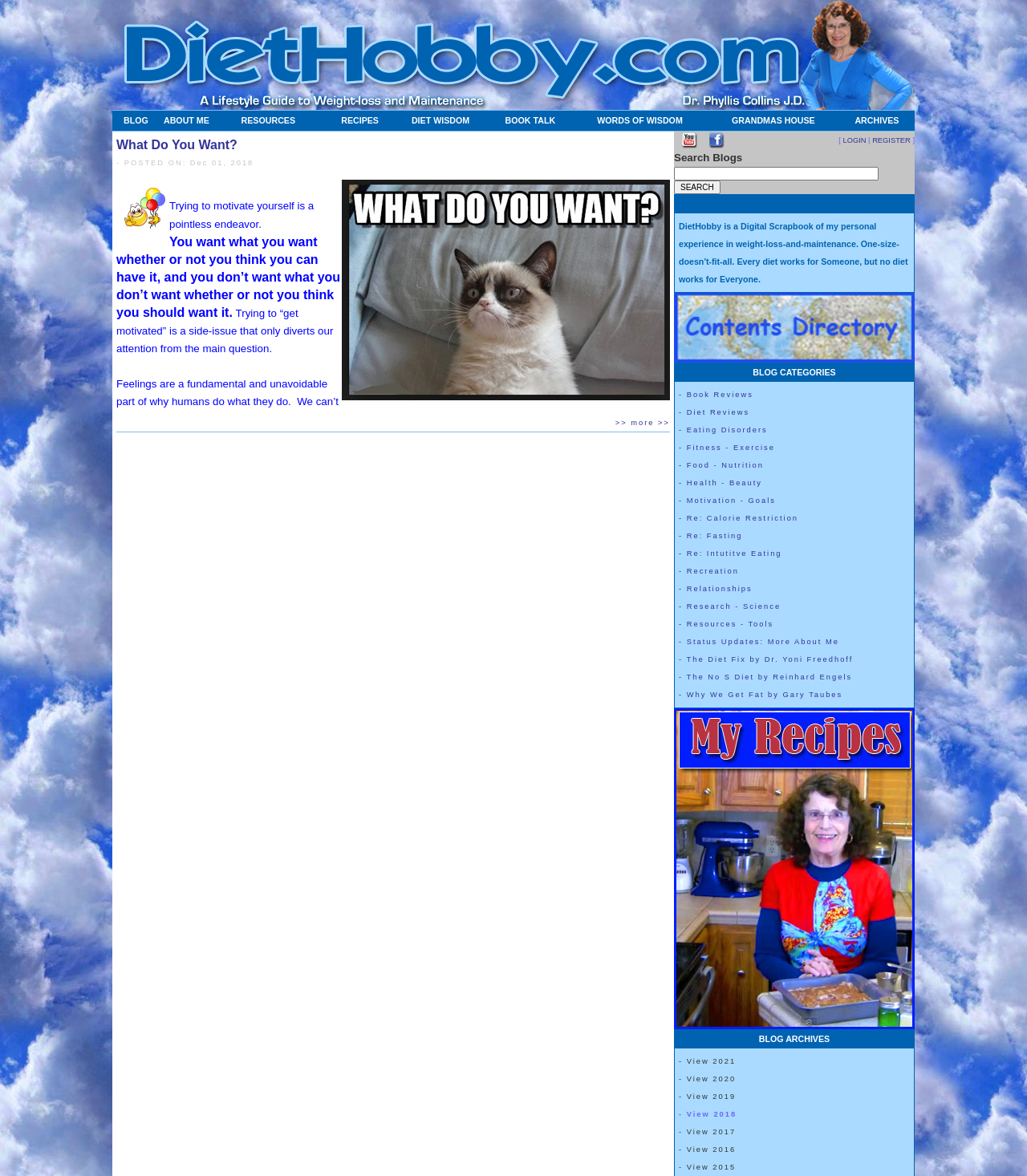What is the tone of the blog posts?
Please provide a single word or phrase as your answer based on the image.

Reflective and informative